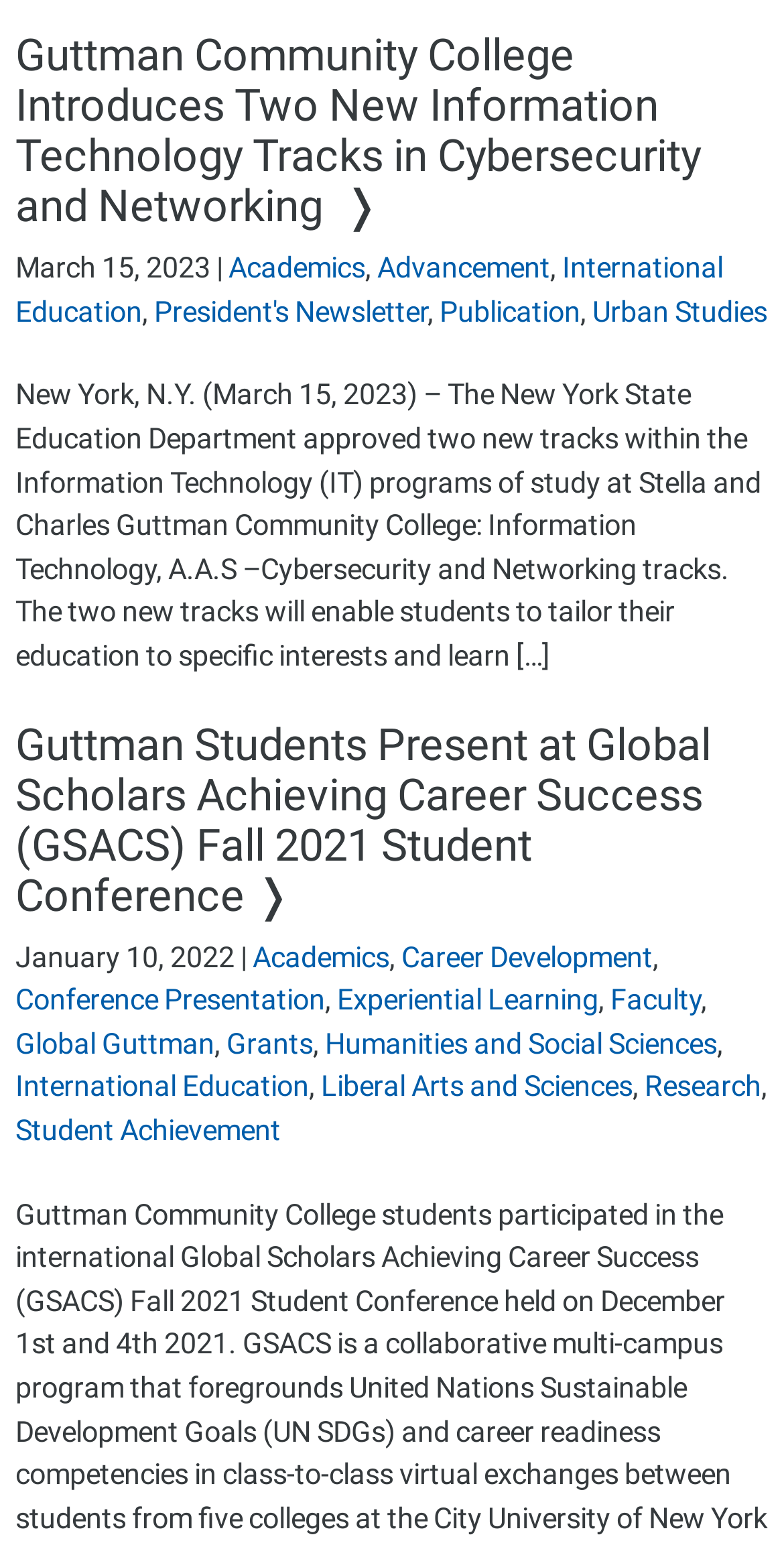Find the bounding box coordinates of the clickable area required to complete the following action: "Read about Guttman Students presenting at the Global Scholars Achieving Career Success conference".

[0.02, 0.465, 0.907, 0.596]